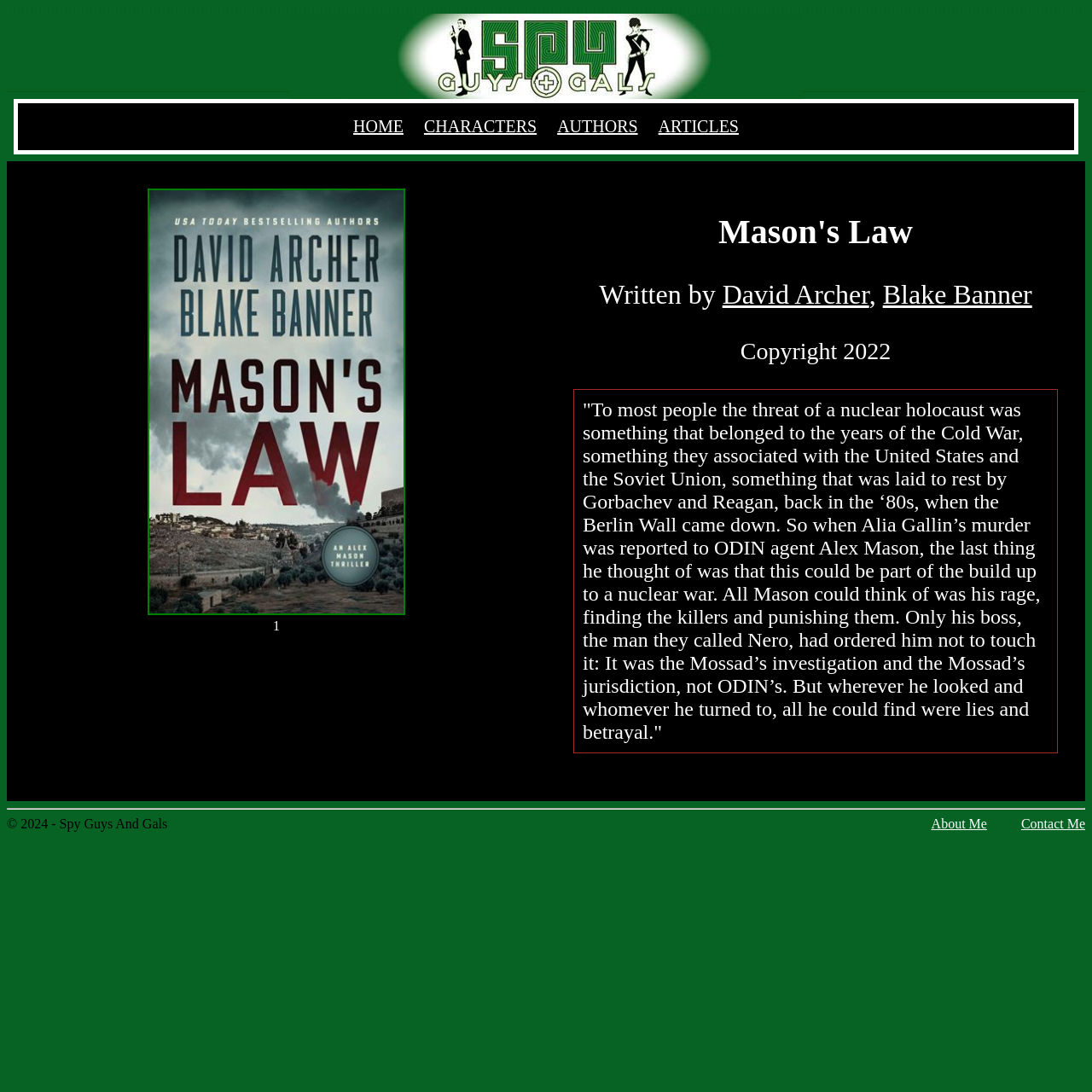Given the element description: "David Archer", predict the bounding box coordinates of the UI element it refers to, using four float numbers between 0 and 1, i.e., [left, top, right, bottom].

[0.661, 0.255, 0.796, 0.283]